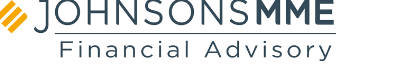Thoroughly describe what you see in the image.

The image prominently features the logo of Johnsons MME, a financial advisory firm based in Albury, Australia. The logo combines a stylized icon consisting of three yellow stripes that form a flame-like shape, symbolizing growth and prosperity, alongside the firm’s name, "JOHNSONS MME," displayed in a bold, modern typeface. Below the name, the text "Financial Advisory" is presented in a sleeker and lighter font, emphasizing the firm’s focus on providing expert financial guidance and services. This visual representation effectively conveys the company’s brand identity and its commitment to client service in the financial sector.